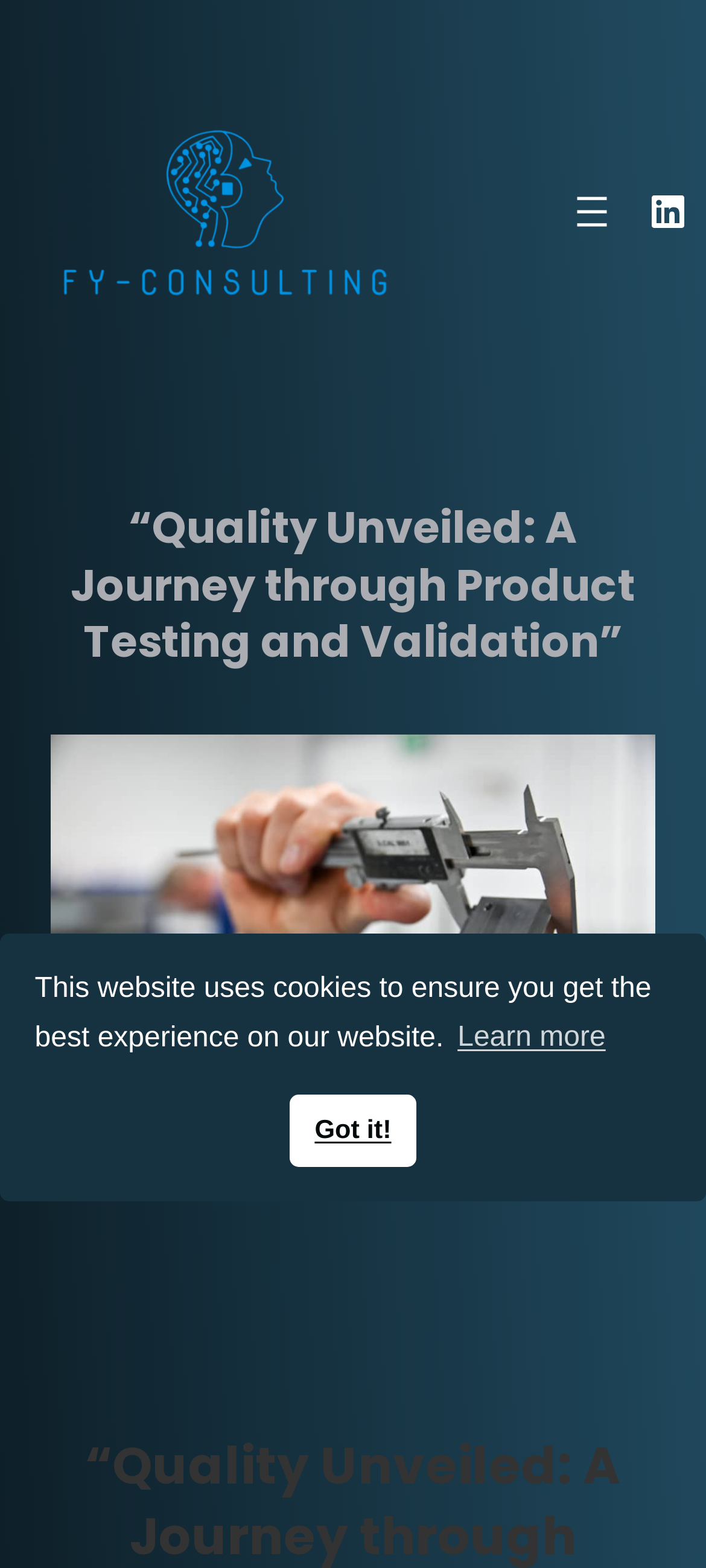Find and generate the main title of the webpage.

“Quality Unveiled: A Journey through Product Testing and Validation”